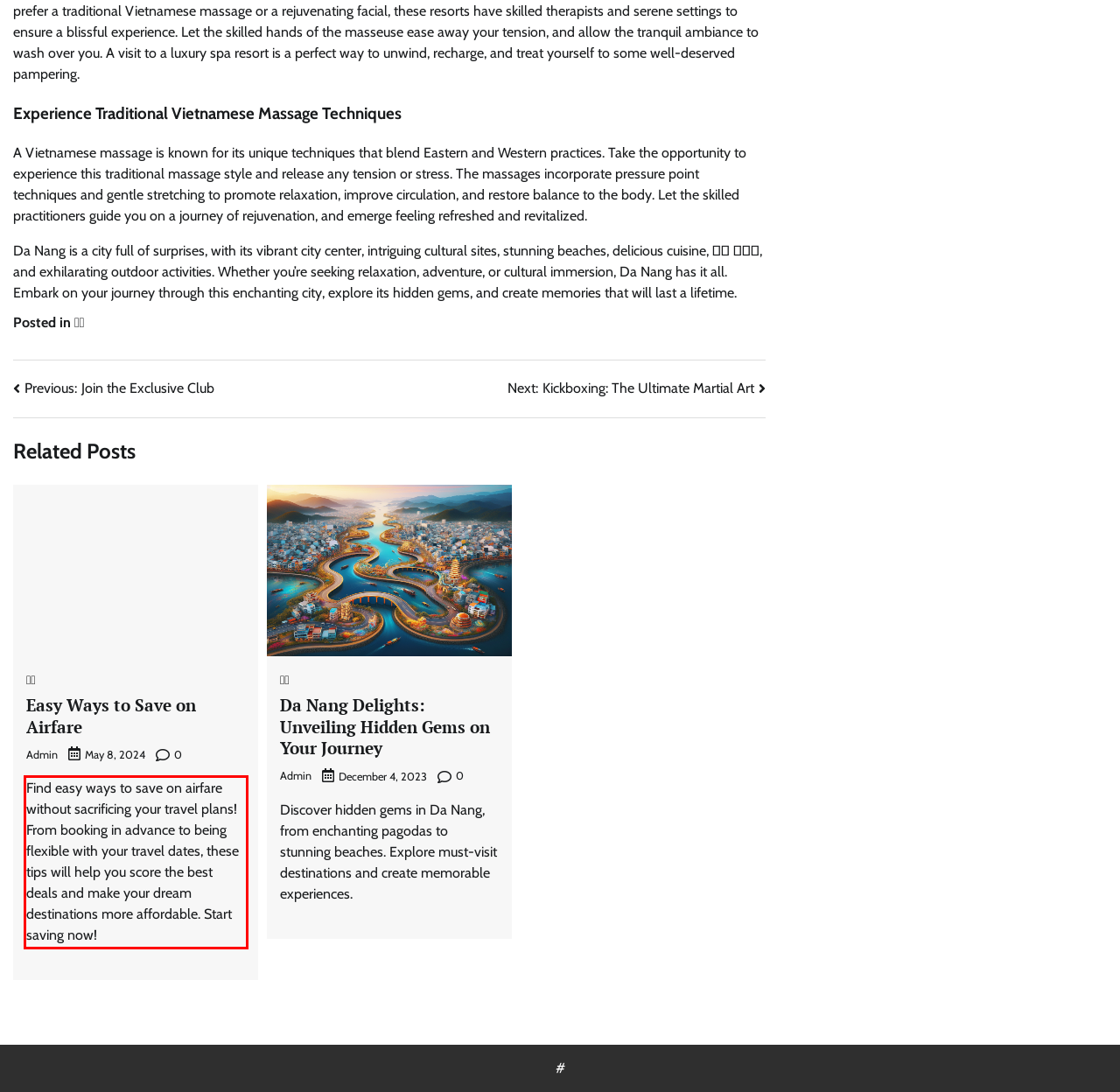Please analyze the provided webpage screenshot and perform OCR to extract the text content from the red rectangle bounding box.

Find easy ways to save on airfare without sacrificing your travel plans! From booking in advance to being flexible with your travel dates, these tips will help you score the best deals and make your dream destinations more affordable. Start saving now!